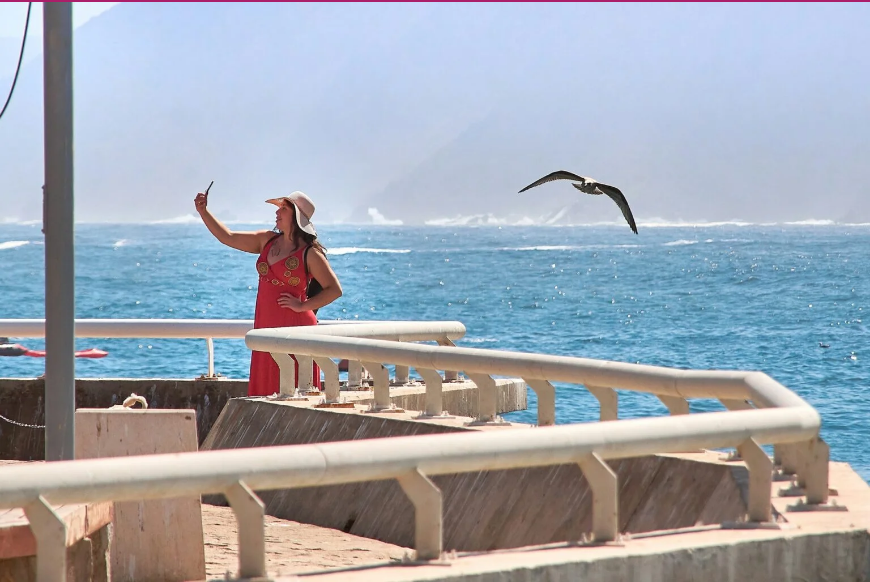What is the bird doing in the sky?
Give a single word or phrase as your answer by examining the image.

Gliding